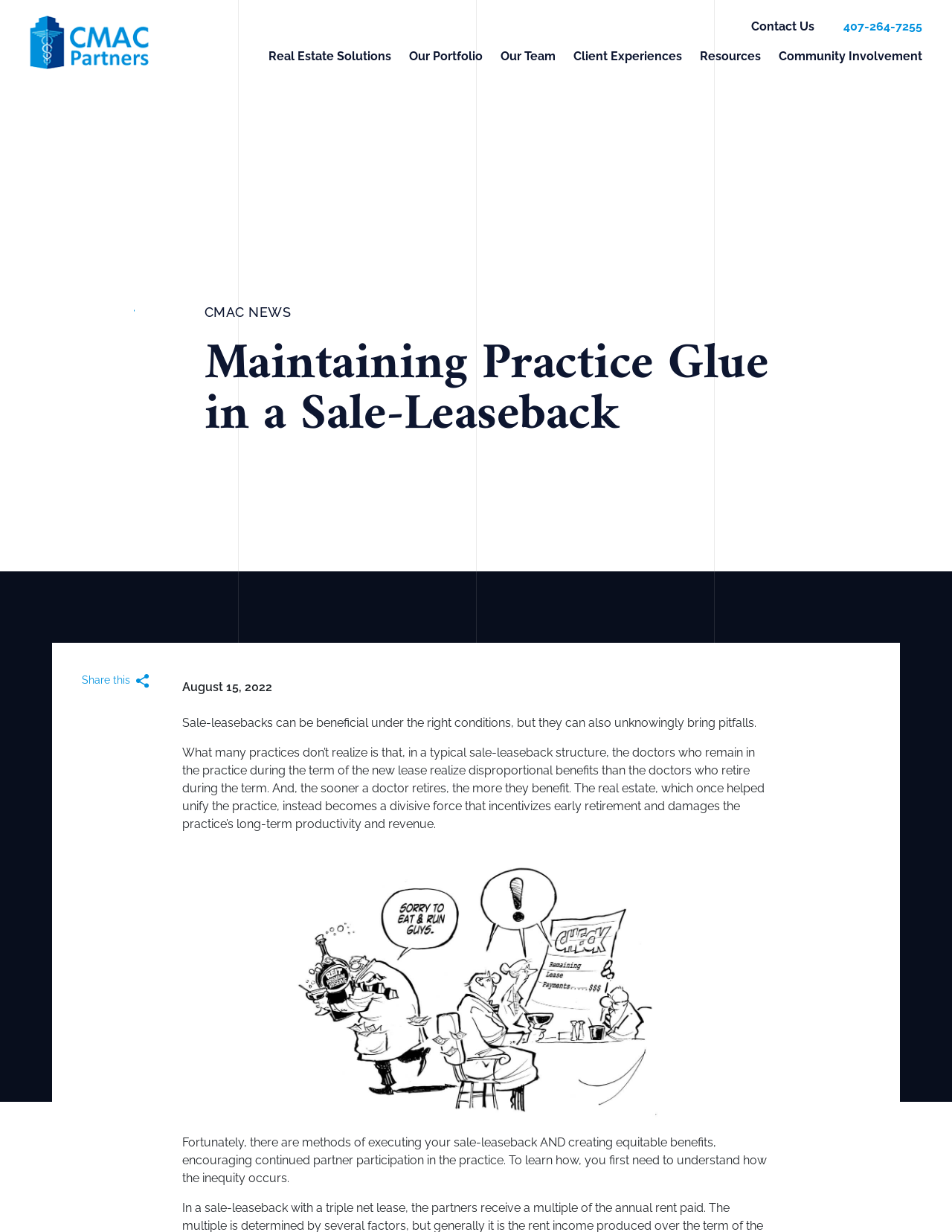Using the format (top-left x, top-left y, bottom-right x, bottom-right y), and given the element description, identify the bounding box coordinates within the screenshot: Client Experiences

[0.602, 0.039, 0.716, 0.055]